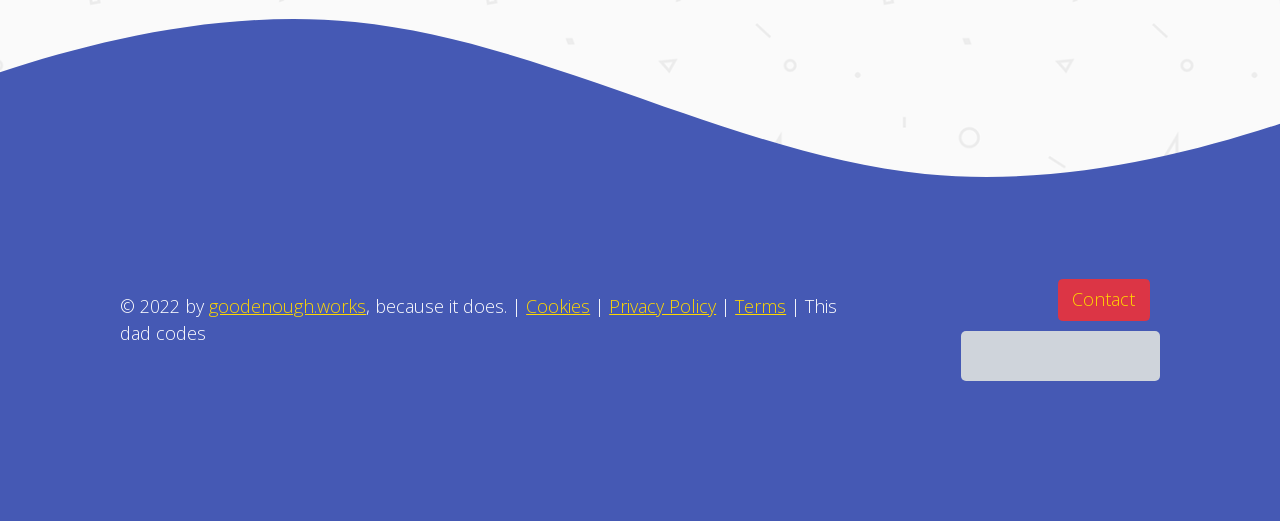How many links are there at the bottom of the page?
Please provide a single word or phrase as the answer based on the screenshot.

5